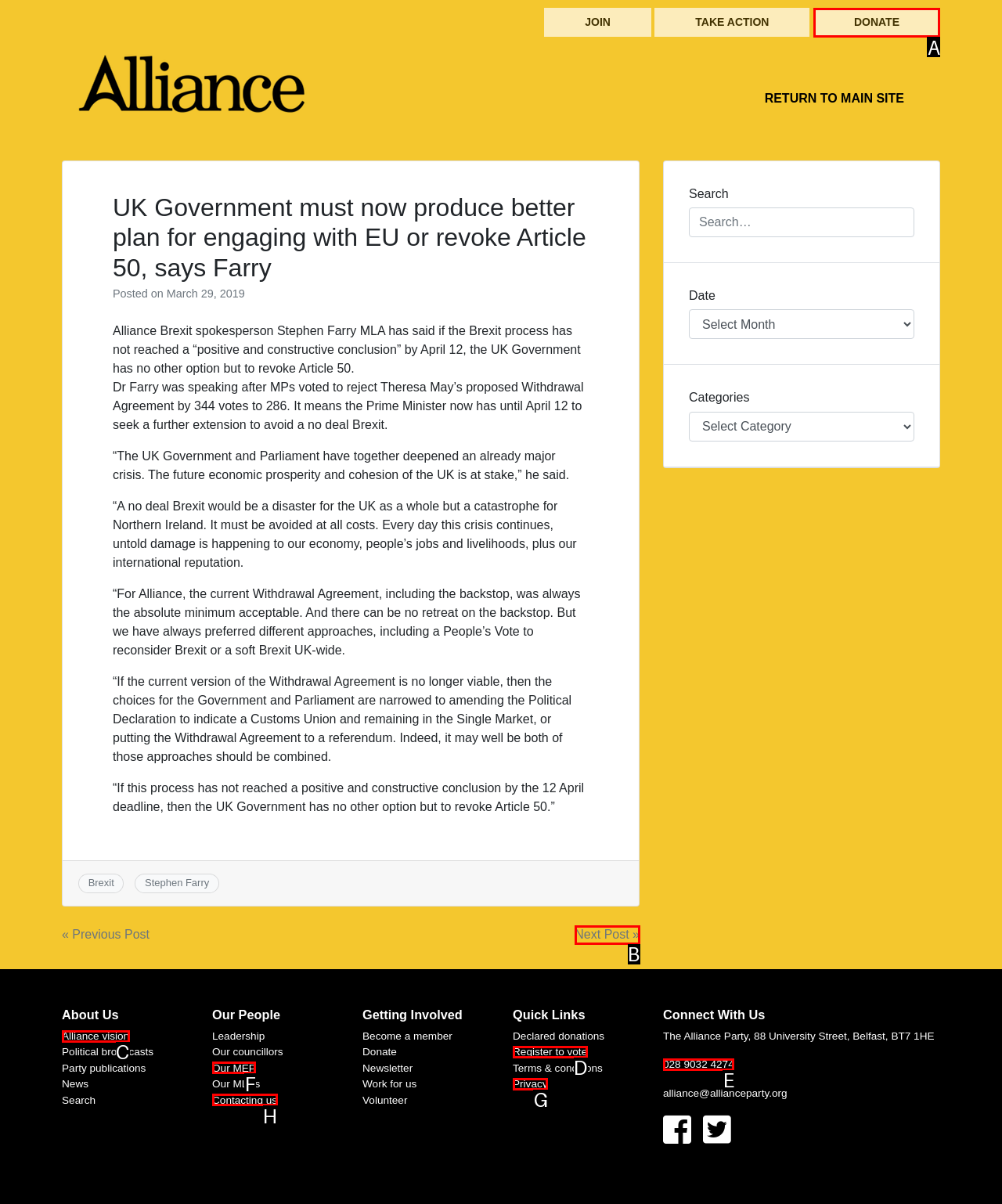Select the letter of the option that should be clicked to achieve the specified task: Donate to the Alliance Party. Respond with just the letter.

A